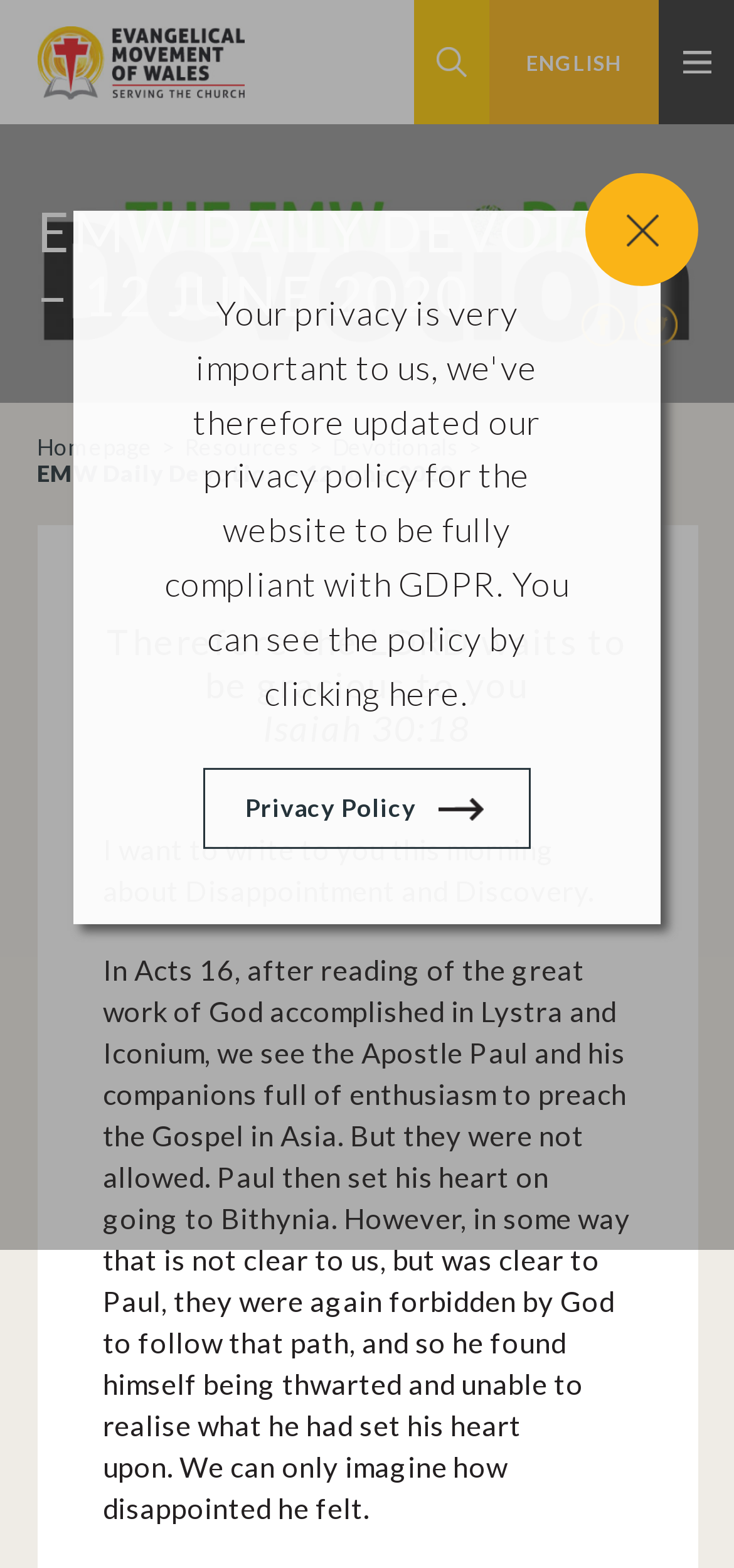Provide the bounding box coordinates of the HTML element this sentence describes: "Entries feed". The bounding box coordinates consist of four float numbers between 0 and 1, i.e., [left, top, right, bottom].

None